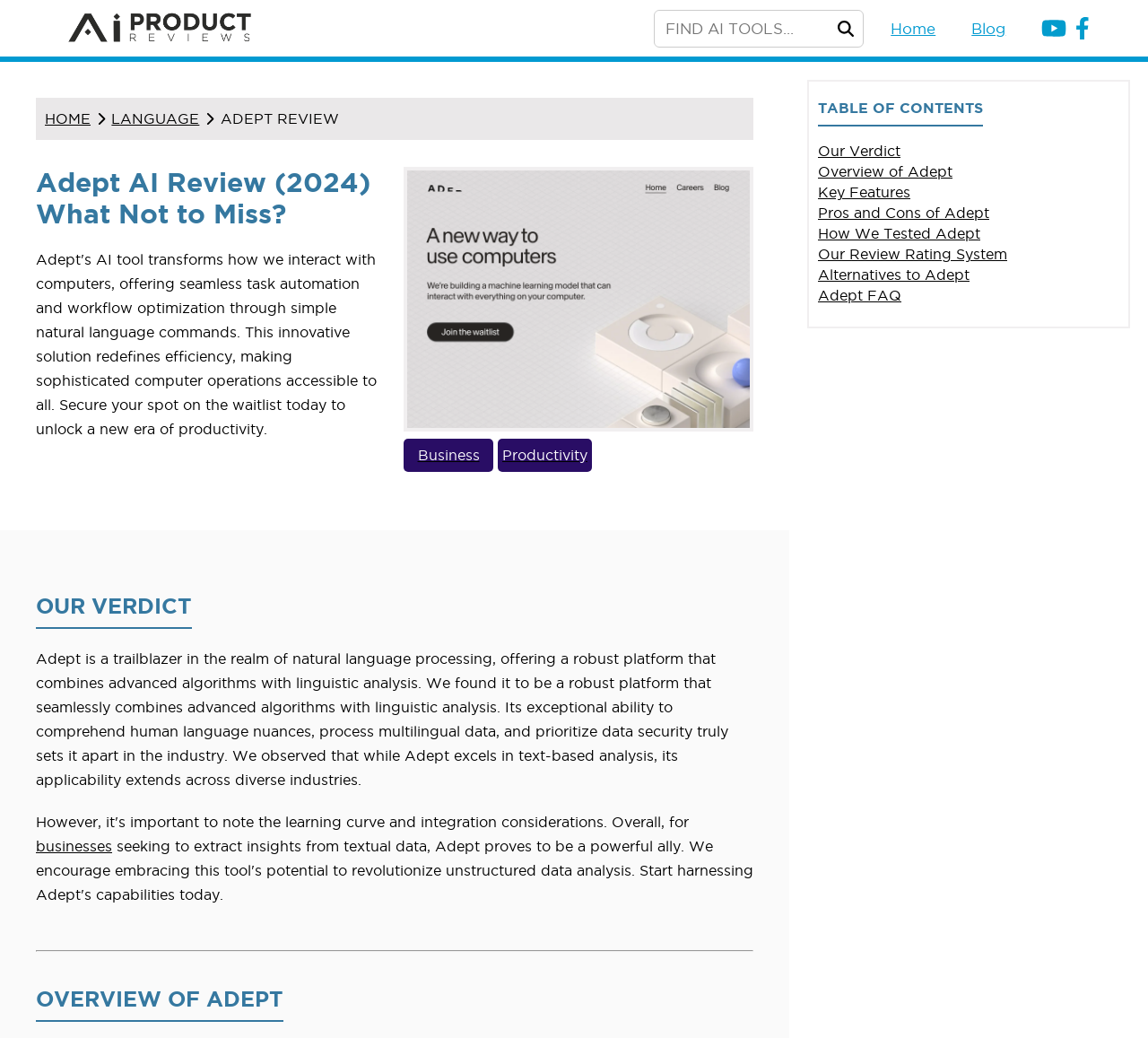Please locate the bounding box coordinates of the element that should be clicked to achieve the given instruction: "Search for AI tools".

[0.578, 0.019, 0.73, 0.036]